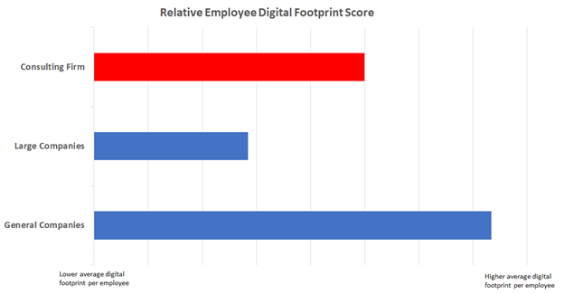Analyze the image and answer the question with as much detail as possible: 
What does a higher score on the scale indicate?

According to the scale below the horizontal axis, a higher score corresponds to a greater average digital footprint per employee, while a lower score signifies the opposite.